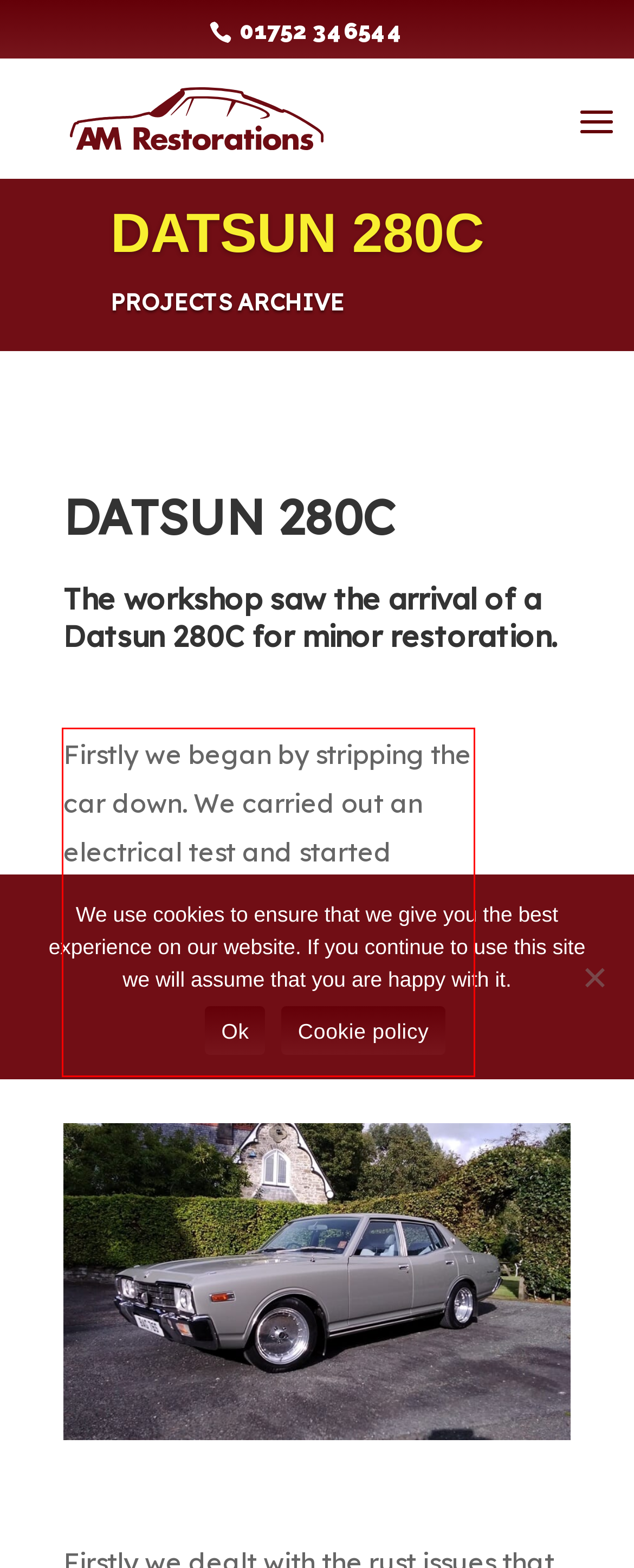Given a screenshot of a webpage with a red bounding box, please identify and retrieve the text inside the red rectangle.

Firstly we began by stripping the car down. We carried out an electrical test and started removing items and labelling them for storage making notes of any items that were in need of replacement.